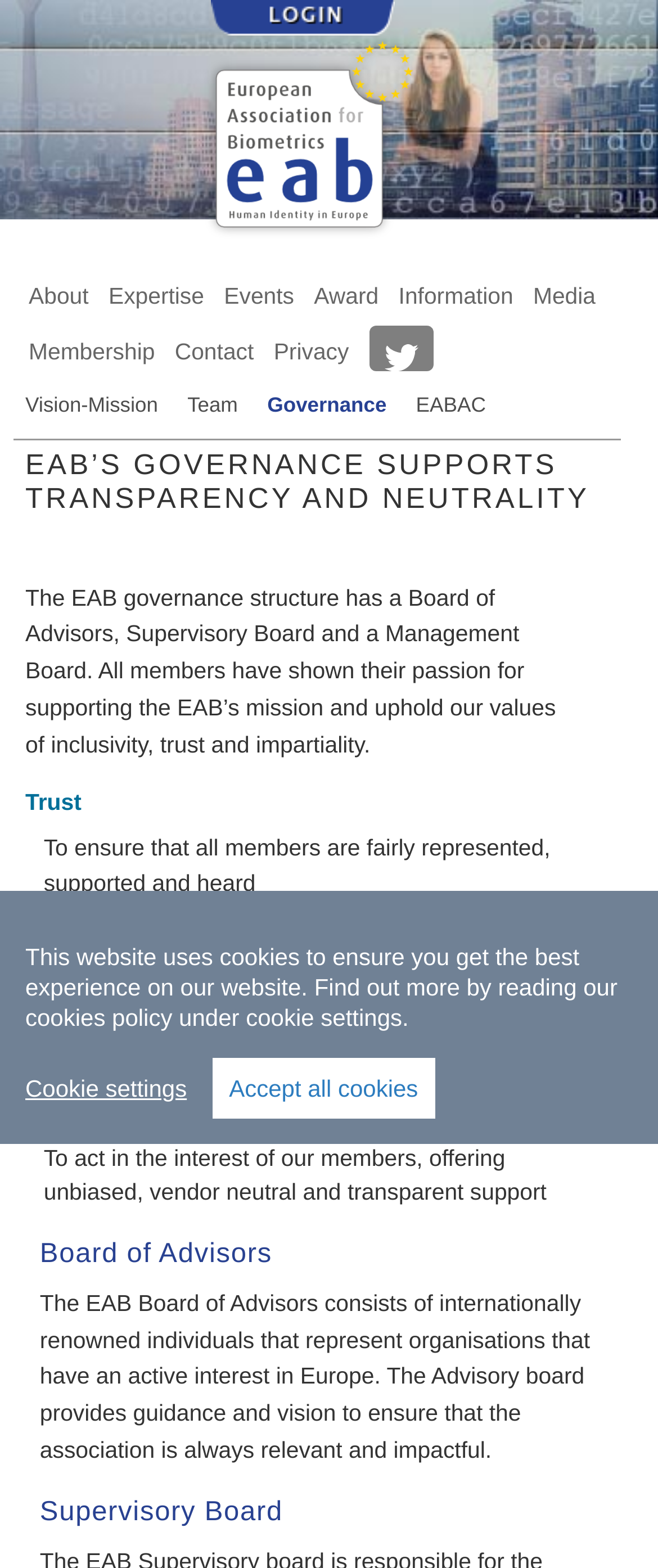Highlight the bounding box coordinates of the element that should be clicked to carry out the following instruction: "click the login button". The coordinates must be given as four float numbers ranging from 0 to 1, i.e., [left, top, right, bottom].

[0.321, 0.002, 0.6, 0.018]